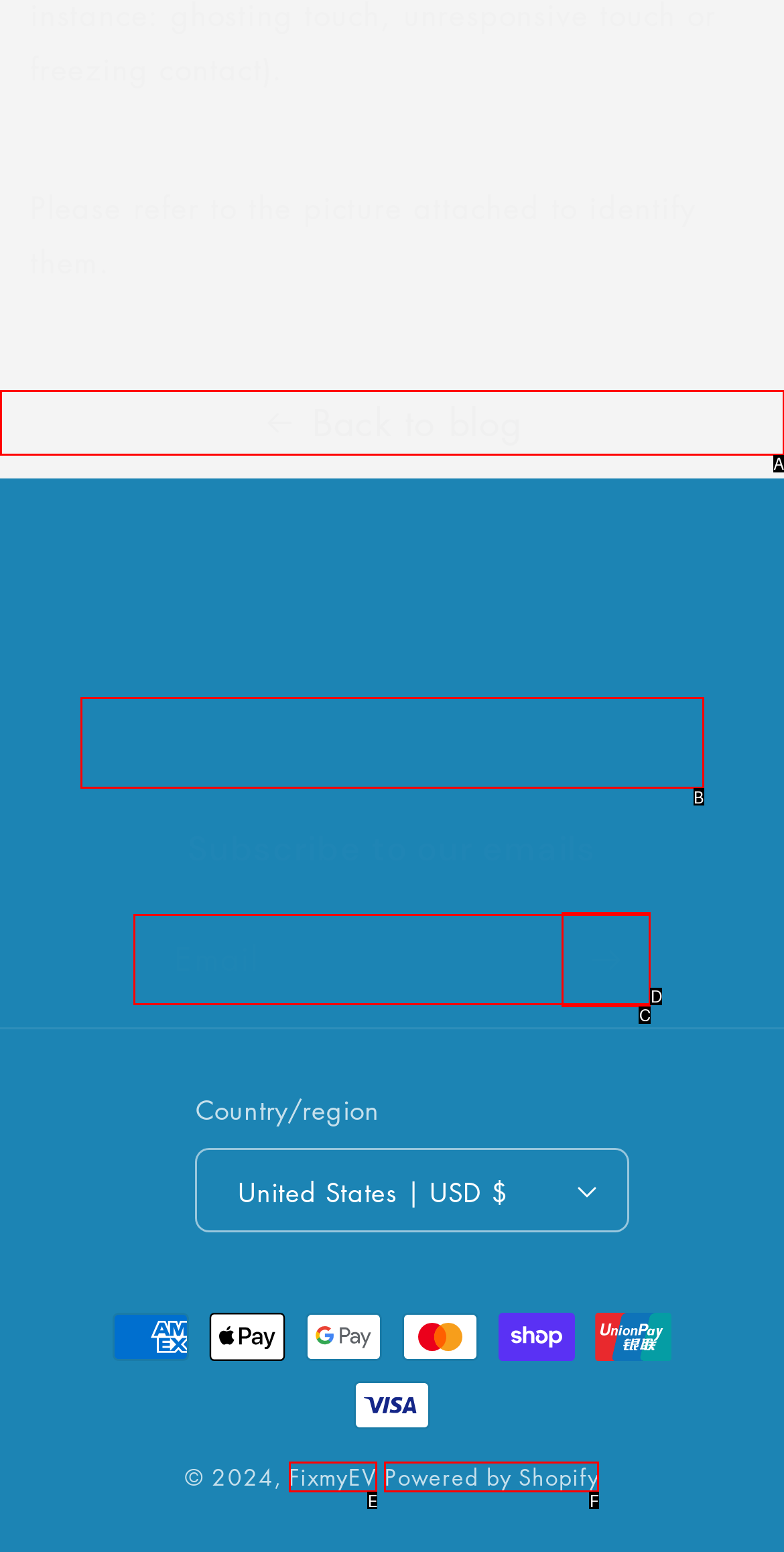Select the HTML element that corresponds to the description: Back to blog
Reply with the letter of the correct option from the given choices.

A